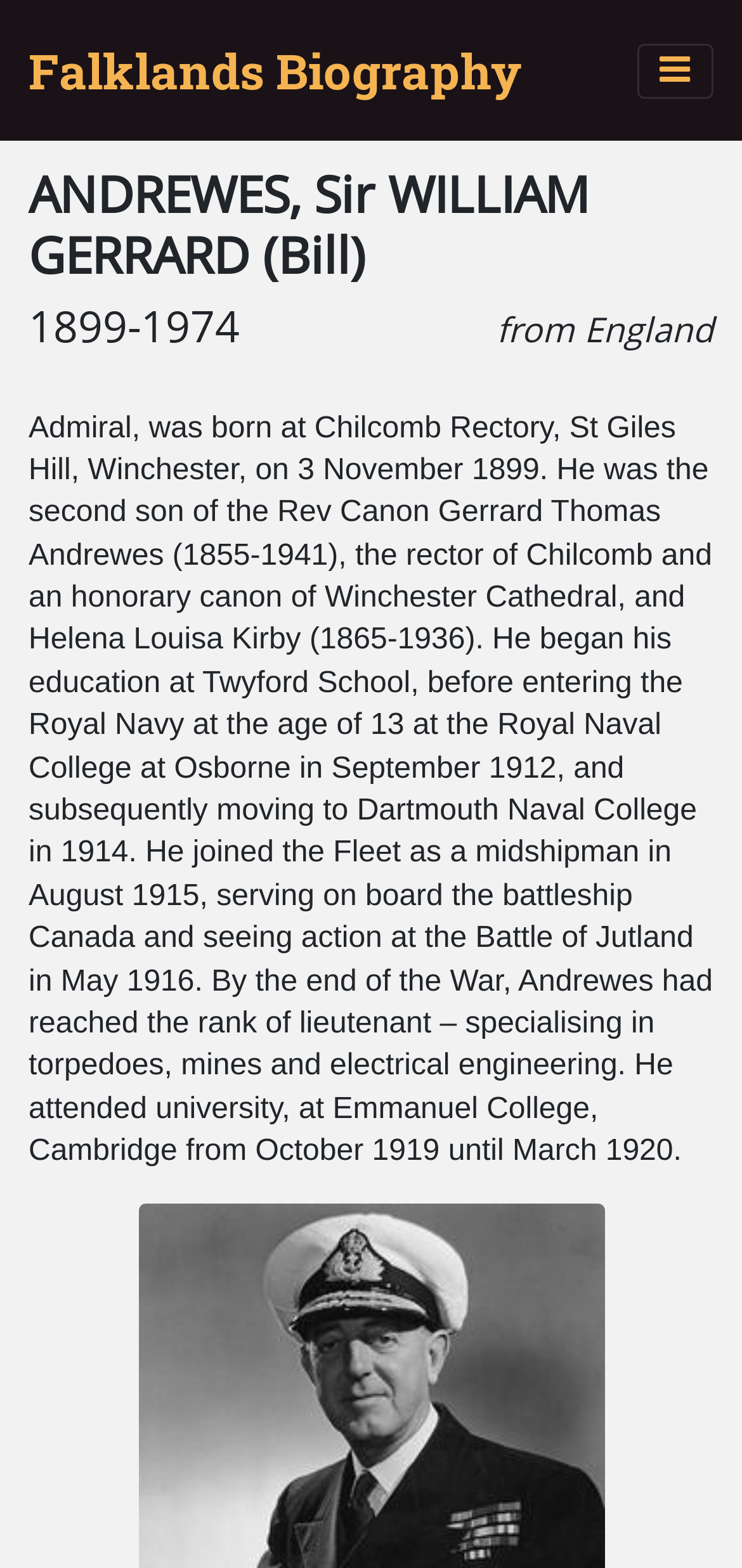Please specify the bounding box coordinates in the format (top-left x, top-left y, bottom-right x, bottom-right y), with values ranging from 0 to 1. Identify the bounding box for the UI component described as follows: About ▼

None